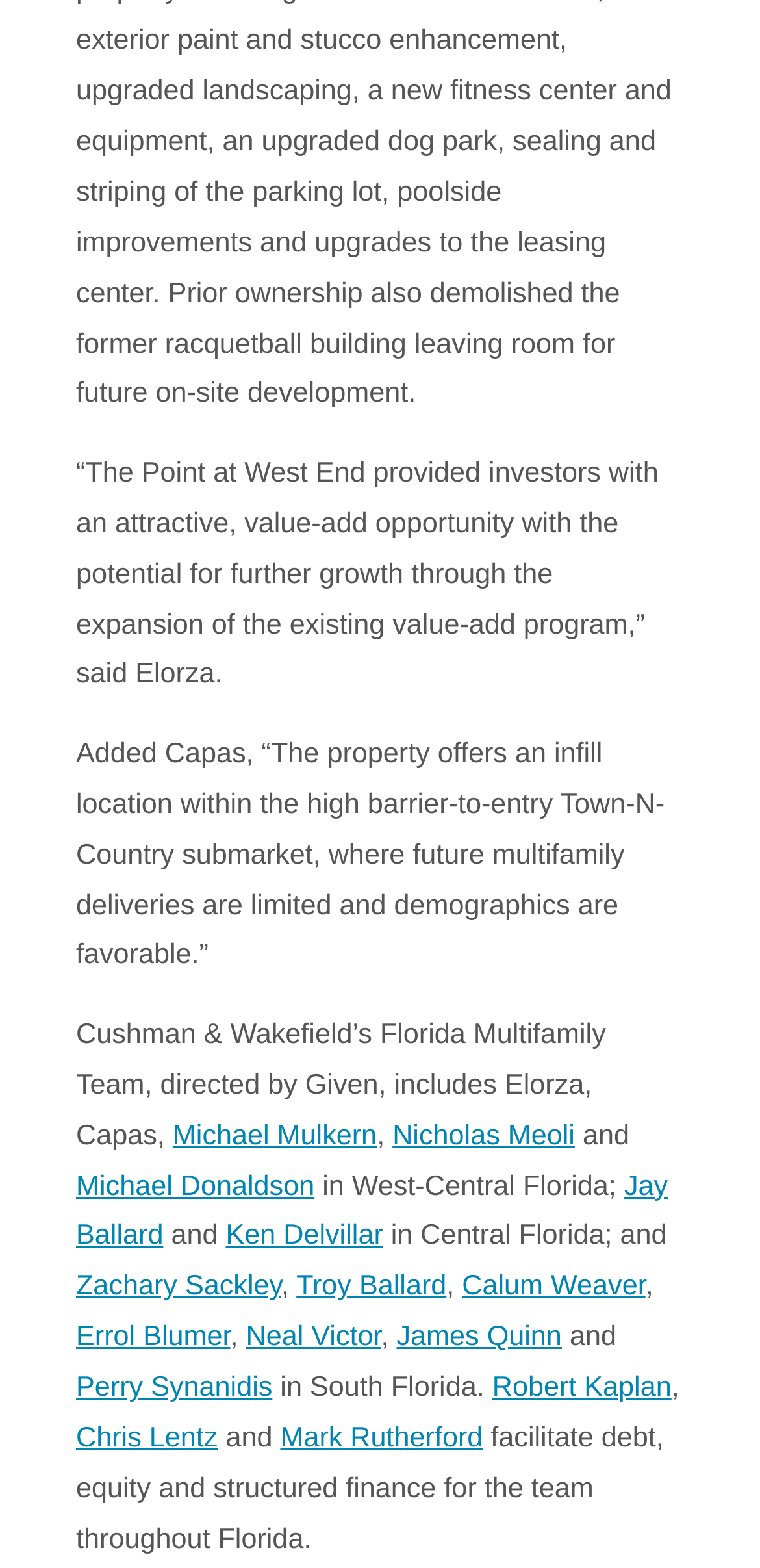Can you find the bounding box coordinates for the element that needs to be clicked to execute this instruction: "Click on Michael Mulkern"? The coordinates should be given as four float numbers between 0 and 1, i.e., [left, top, right, bottom].

[0.227, 0.714, 0.496, 0.734]